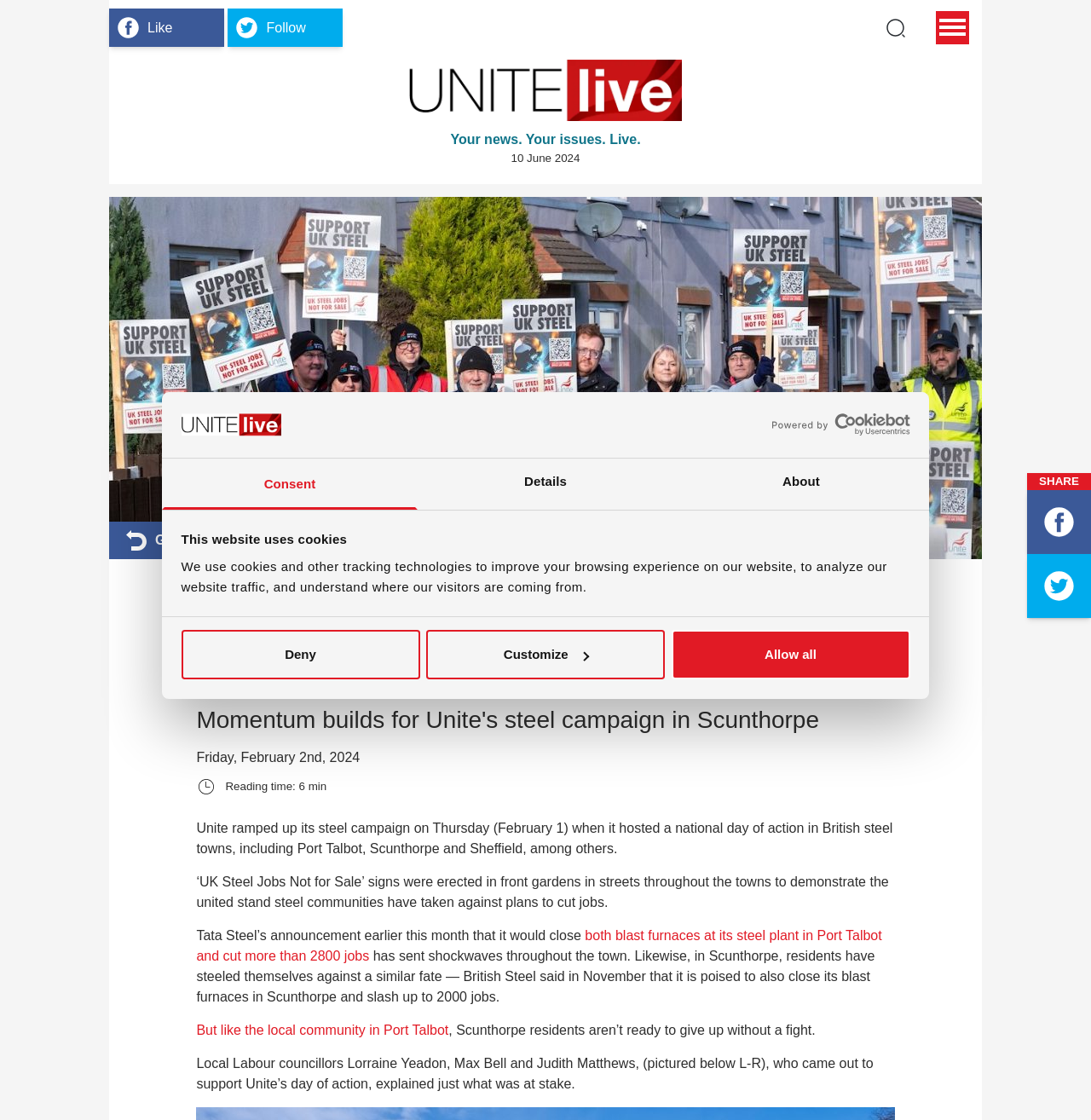Determine the primary headline of the webpage.

'Our future depends on steel'